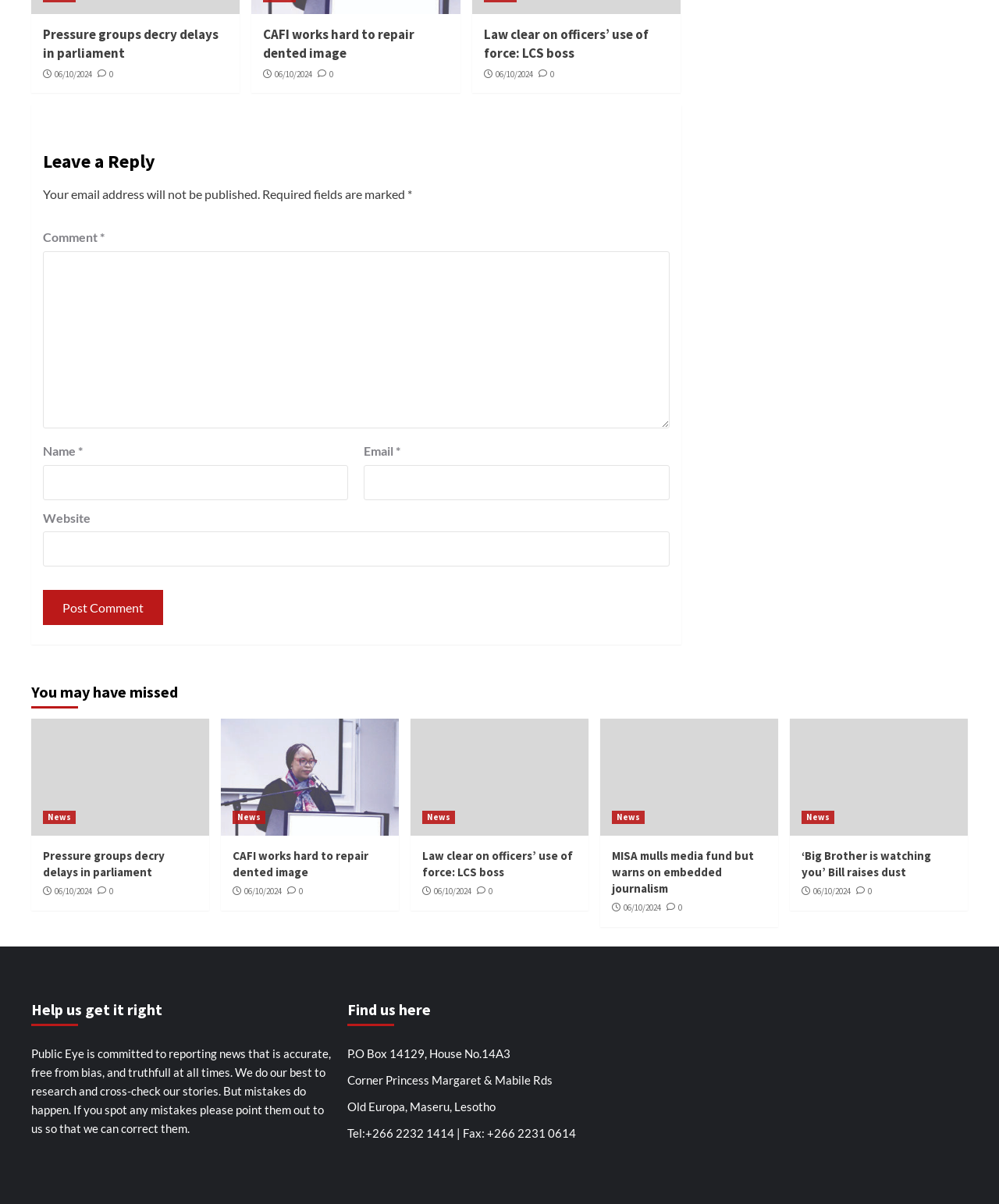What is the purpose of the textbox labeled 'Email'?
Analyze the image and provide a thorough answer to the question.

I inferred the purpose of the textbox by its label 'Email' and its location in the comment section, where users are likely to input their email address.